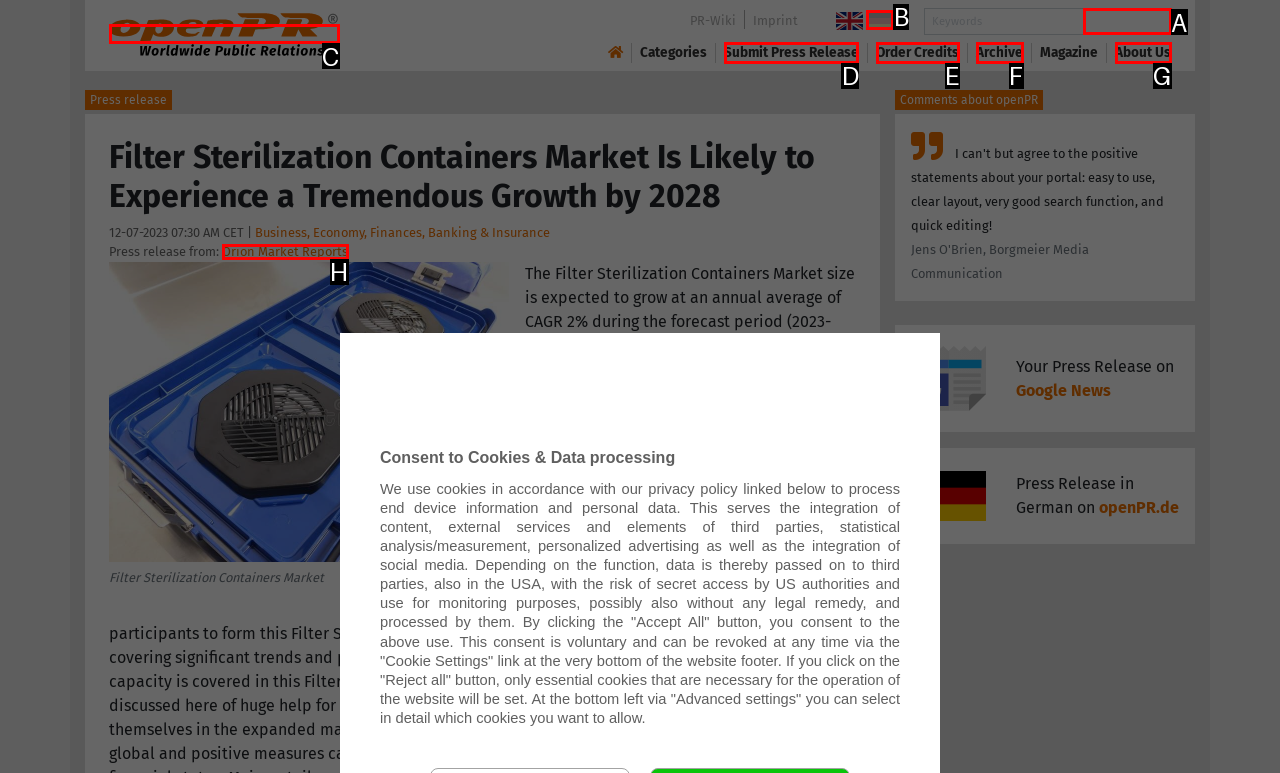Please indicate which HTML element to click in order to fulfill the following task: Submit a press release Respond with the letter of the chosen option.

D